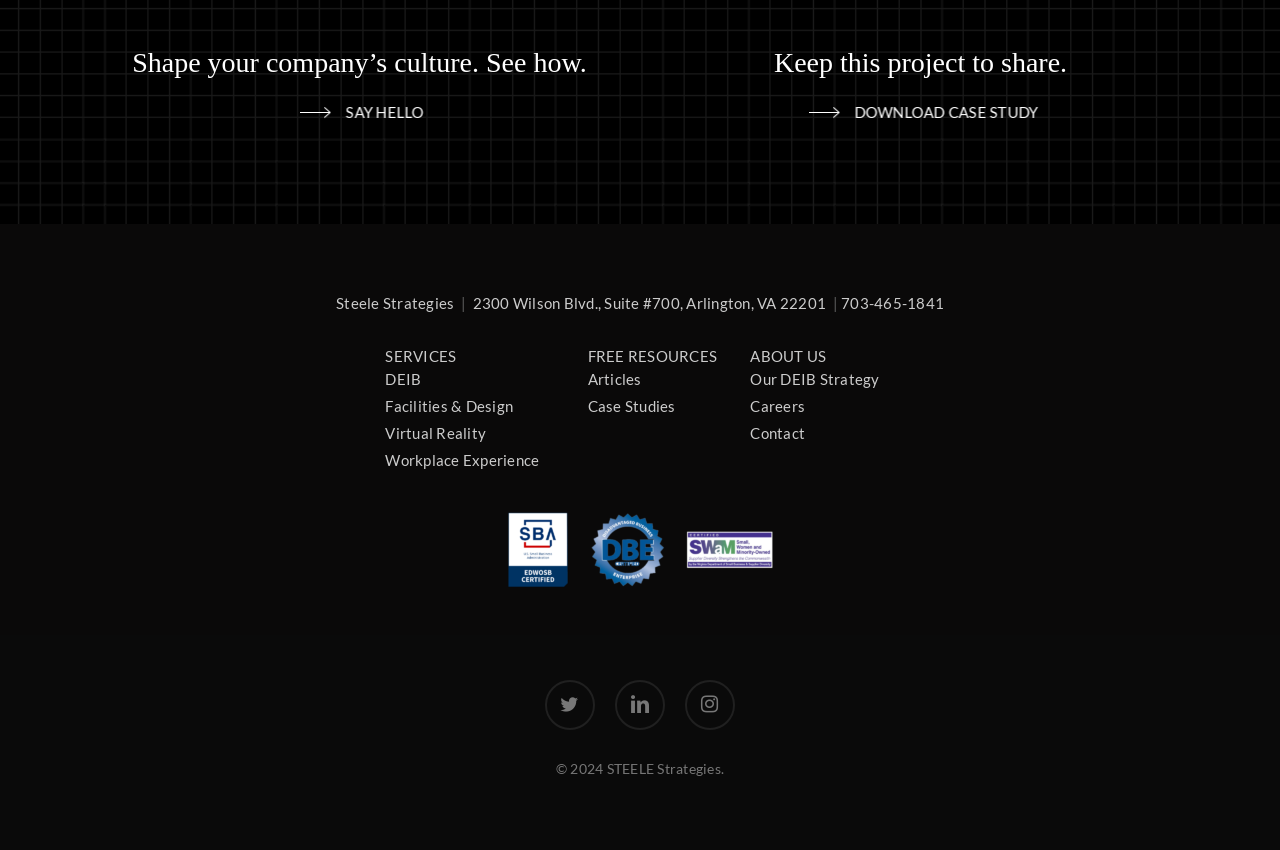Provide the bounding box coordinates of the HTML element this sentence describes: "Articles". The bounding box coordinates consist of four float numbers between 0 and 1, i.e., [left, top, right, bottom].

[0.459, 0.435, 0.549, 0.458]